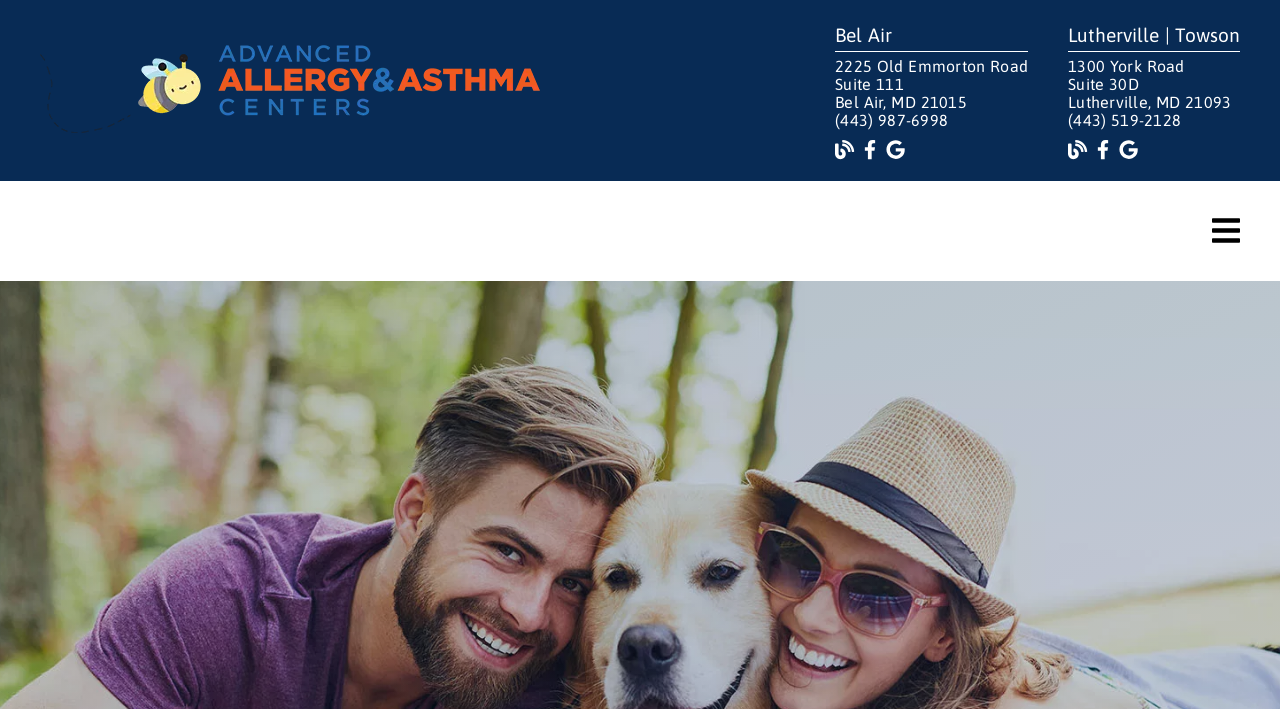How many phone numbers are listed on the webpage?
Please give a well-detailed answer to the question.

I counted the number of link elements that contain phone numbers. There are two links with phone numbers: '(443) 987-6998' and '(443) 519-2128'.